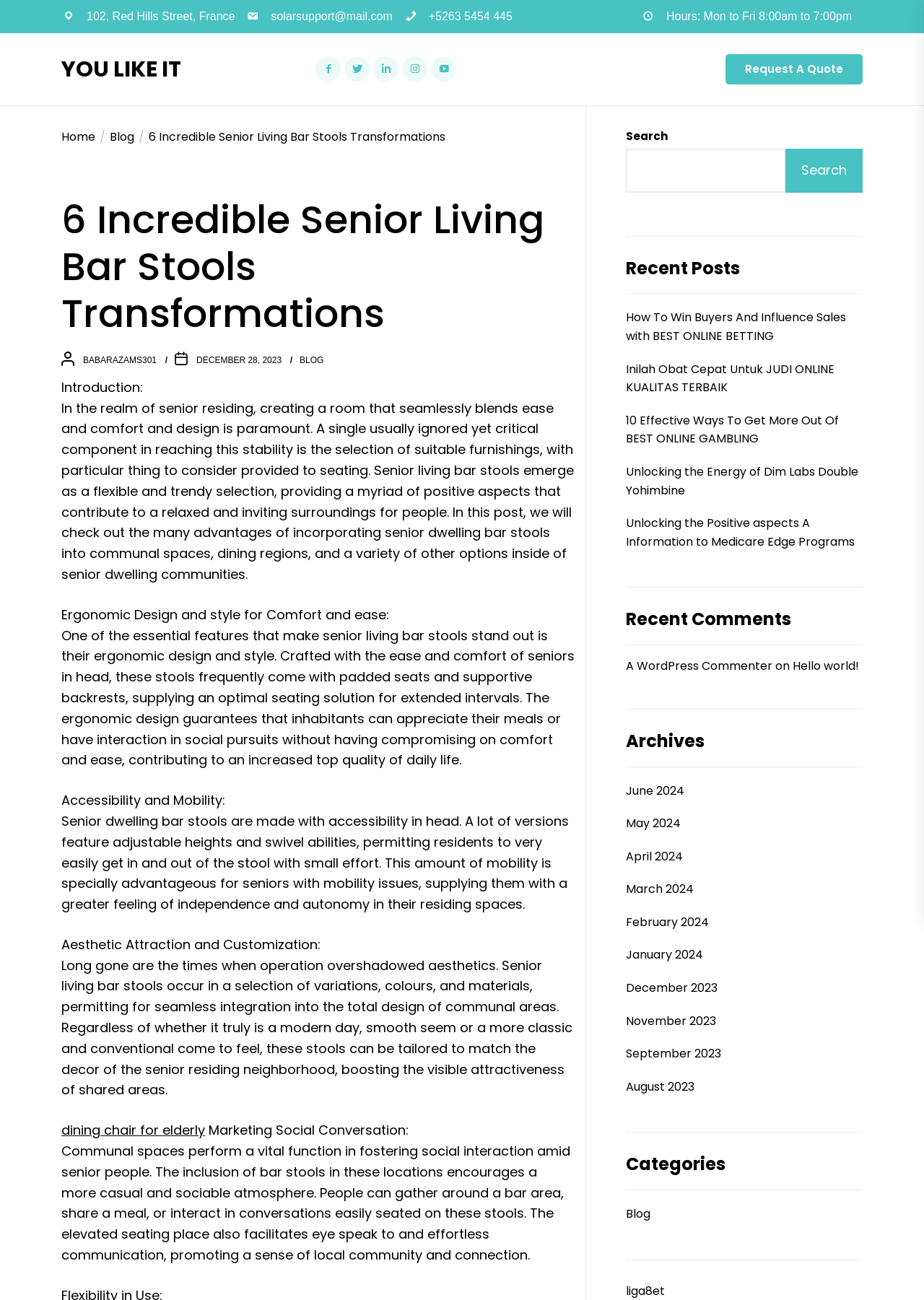Please answer the following question using a single word or phrase: What is the purpose of senior living bar stools?

Comfort and design